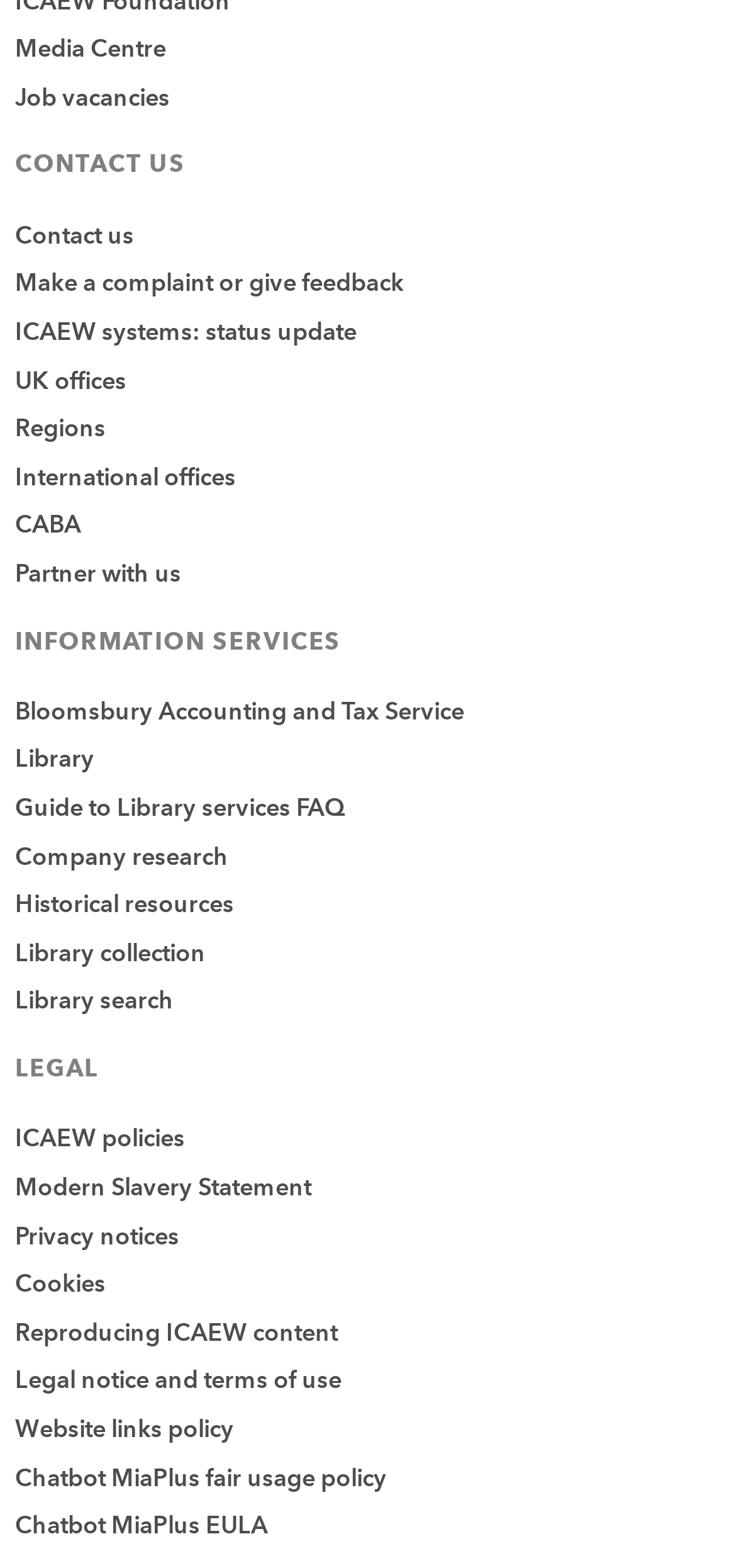Pinpoint the bounding box coordinates of the clickable area necessary to execute the following instruction: "Go to Media Centre". The coordinates should be given as four float numbers between 0 and 1, namely [left, top, right, bottom].

[0.021, 0.022, 0.226, 0.041]